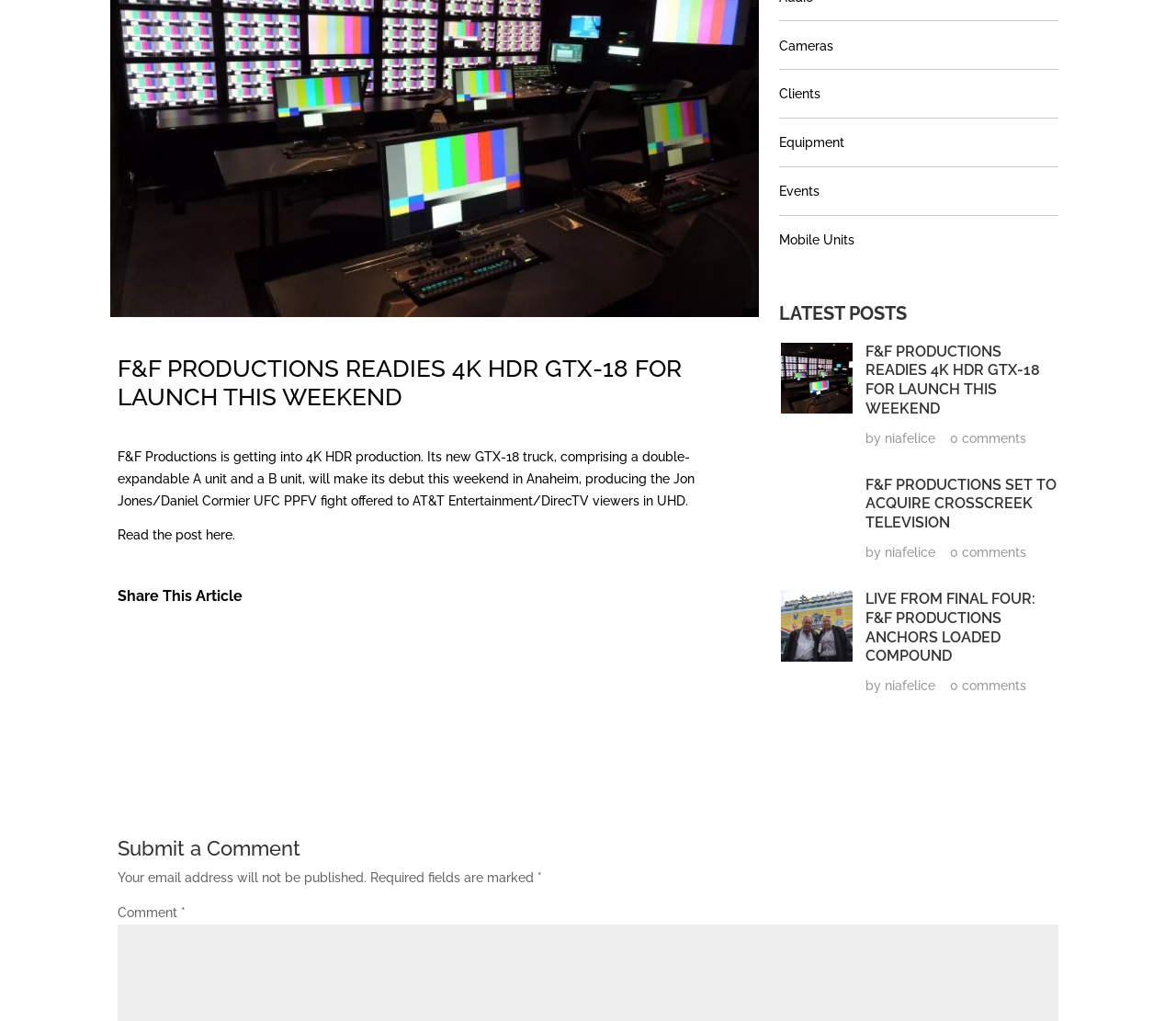Find and provide the bounding box coordinates for the UI element described here: "Cameras". The coordinates should be given as four float numbers between 0 and 1: [left, top, right, bottom].

[0.663, 0.037, 0.709, 0.052]